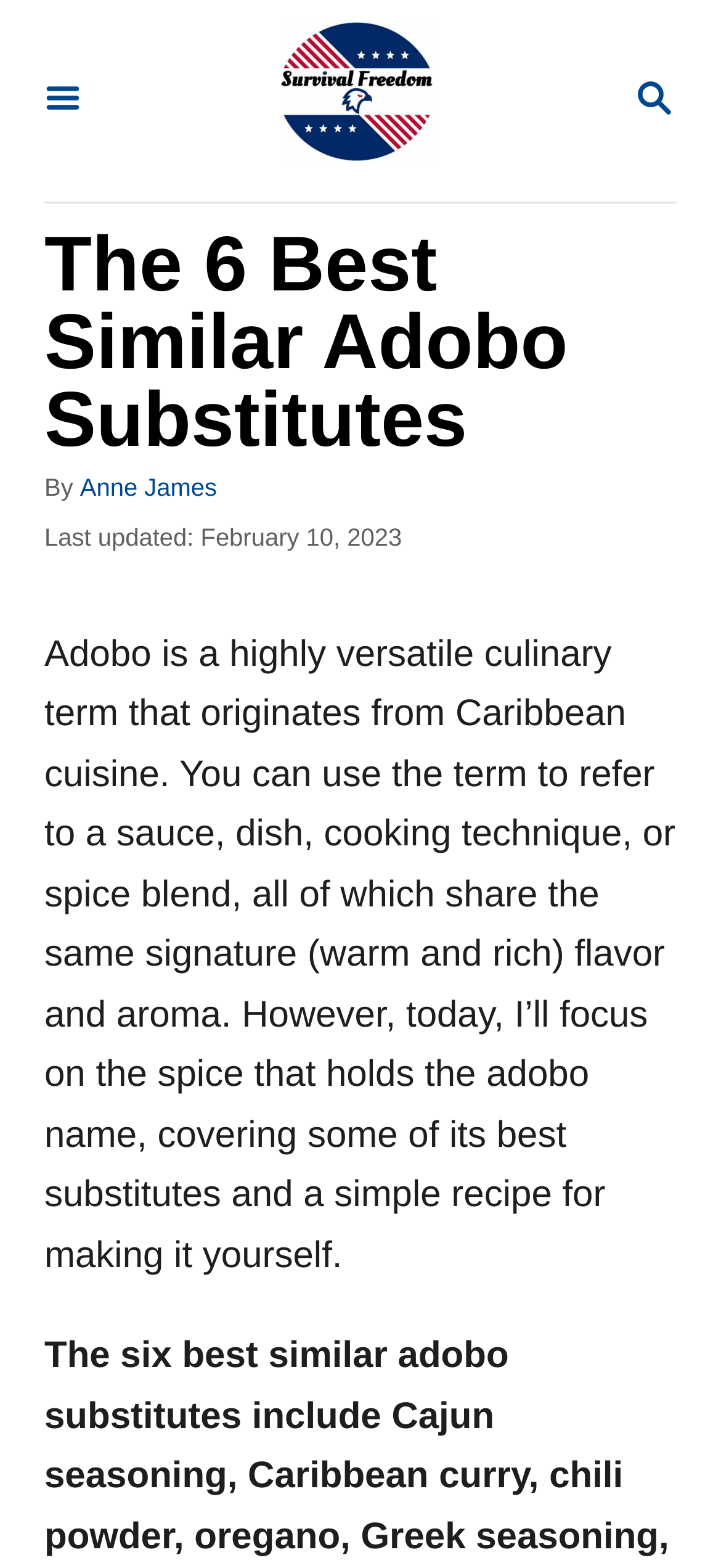Extract the primary header of the webpage and generate its text.

The 6 Best Similar Adobo Substitutes